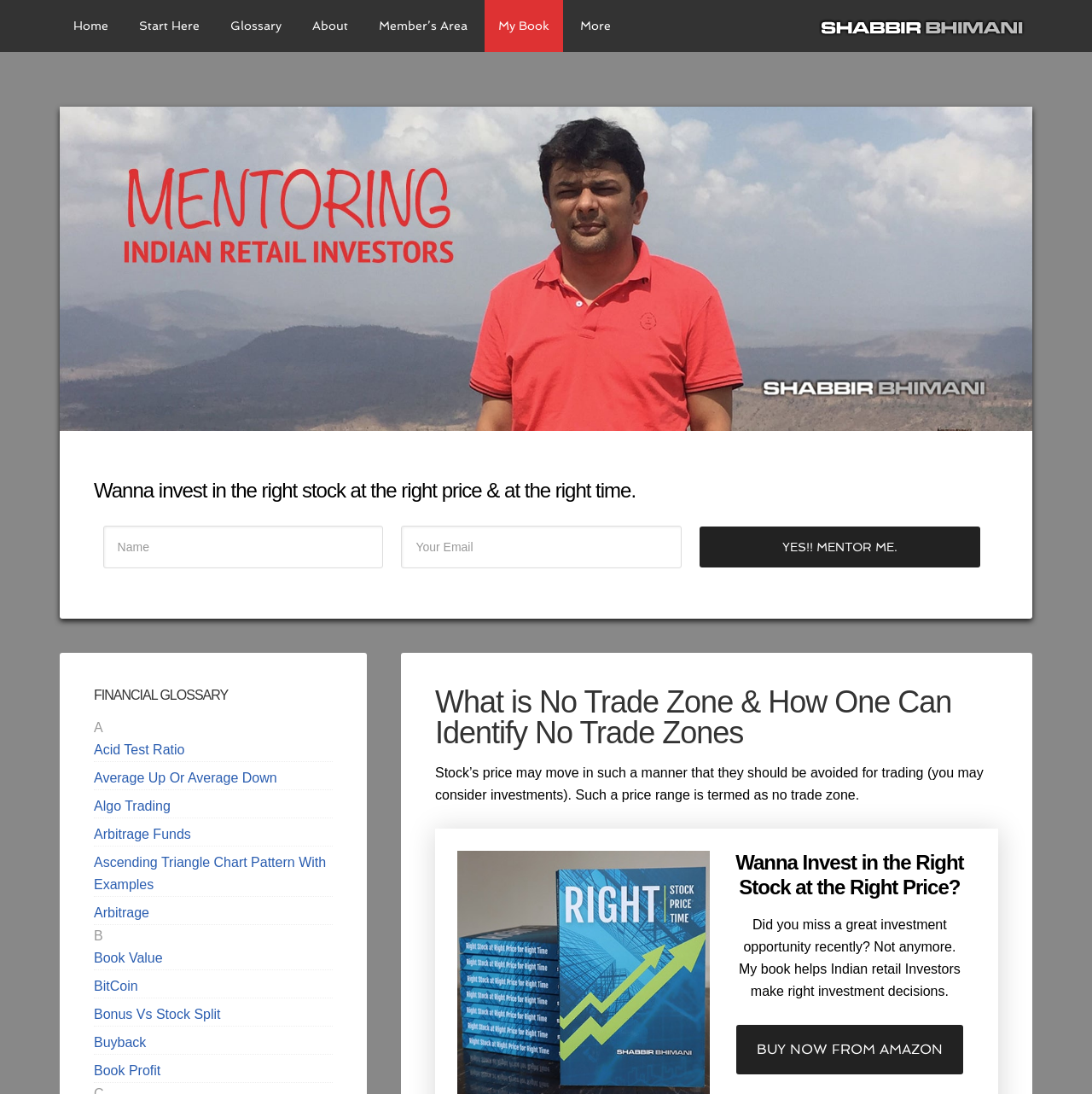What is the topic of the financial glossary?
Please provide a comprehensive answer to the question based on the webpage screenshot.

The financial glossary on this webpage appears to be a list of terms related to the stock market, as evidenced by the links to terms such as 'Acid Test Ratio', 'Algo Trading', and 'Book Value'.